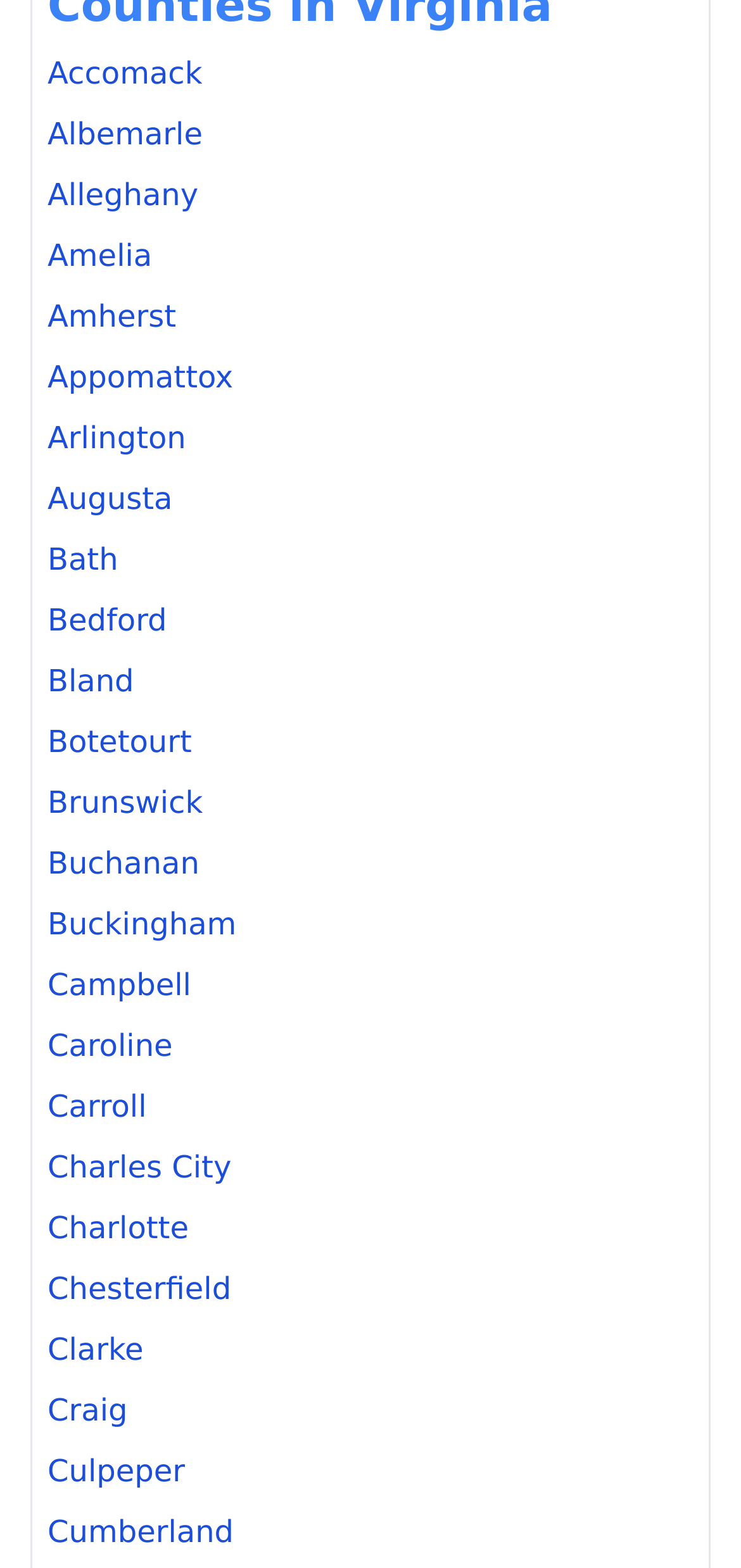Are the counties listed in alphabetical order? Based on the screenshot, please respond with a single word or phrase.

Yes